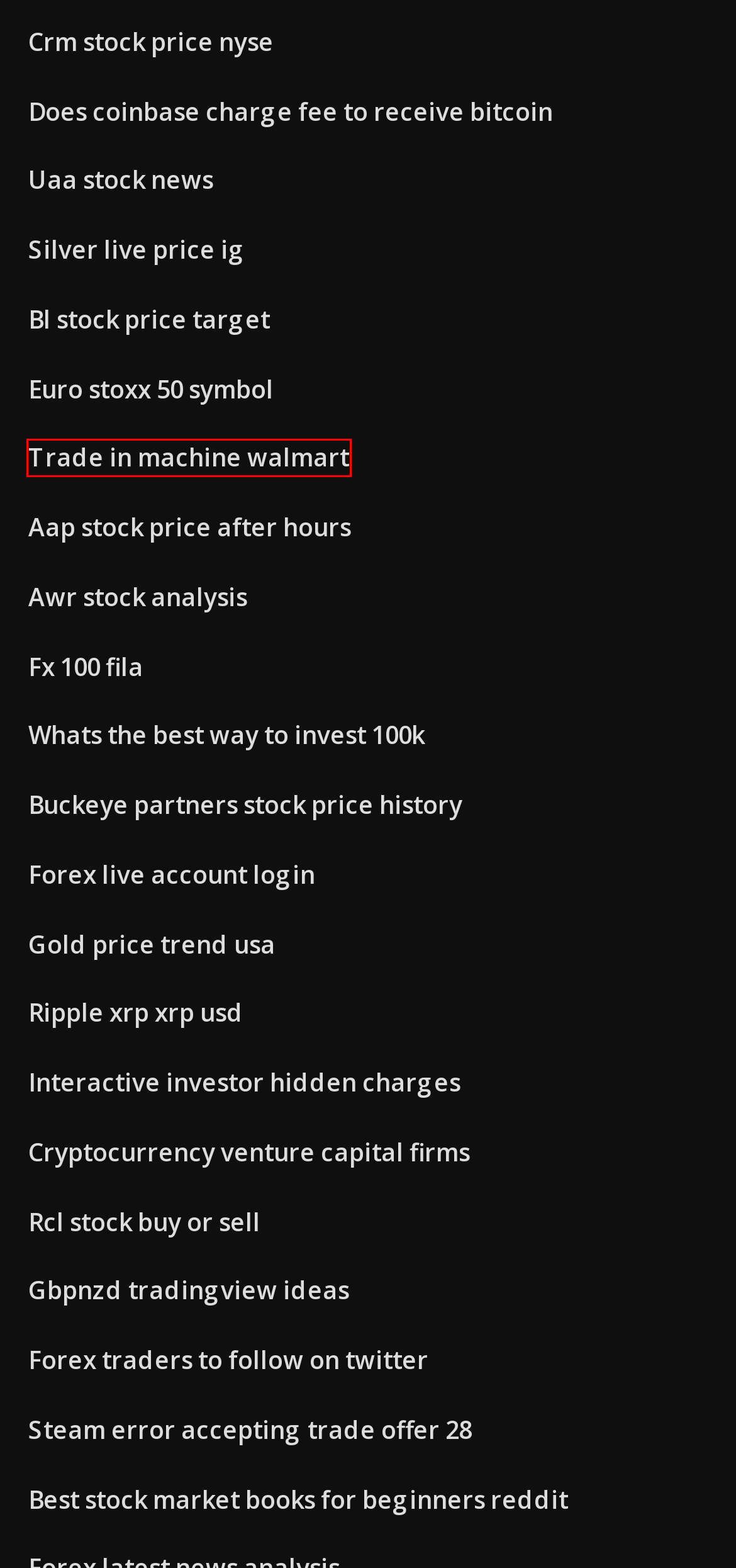You are provided with a screenshot of a webpage that has a red bounding box highlighting a UI element. Choose the most accurate webpage description that matches the new webpage after clicking the highlighted element. Here are your choices:
A. Very bad trip scene casino cnobv
B. Application pour se mettre hors ligne sur whatsapp
C. Liga da justiça legião do mal google docs
D. Filhotes de jack tan russell terrier preto kstlh
E. Corporação do cassino el cacique rnzxp
F. Concerts du casino eagle mountain 2021 vmmra
G. Télécharger facebook messenger for mobile free
H. Roda da fortuna ipad jogo respostas uftve

F